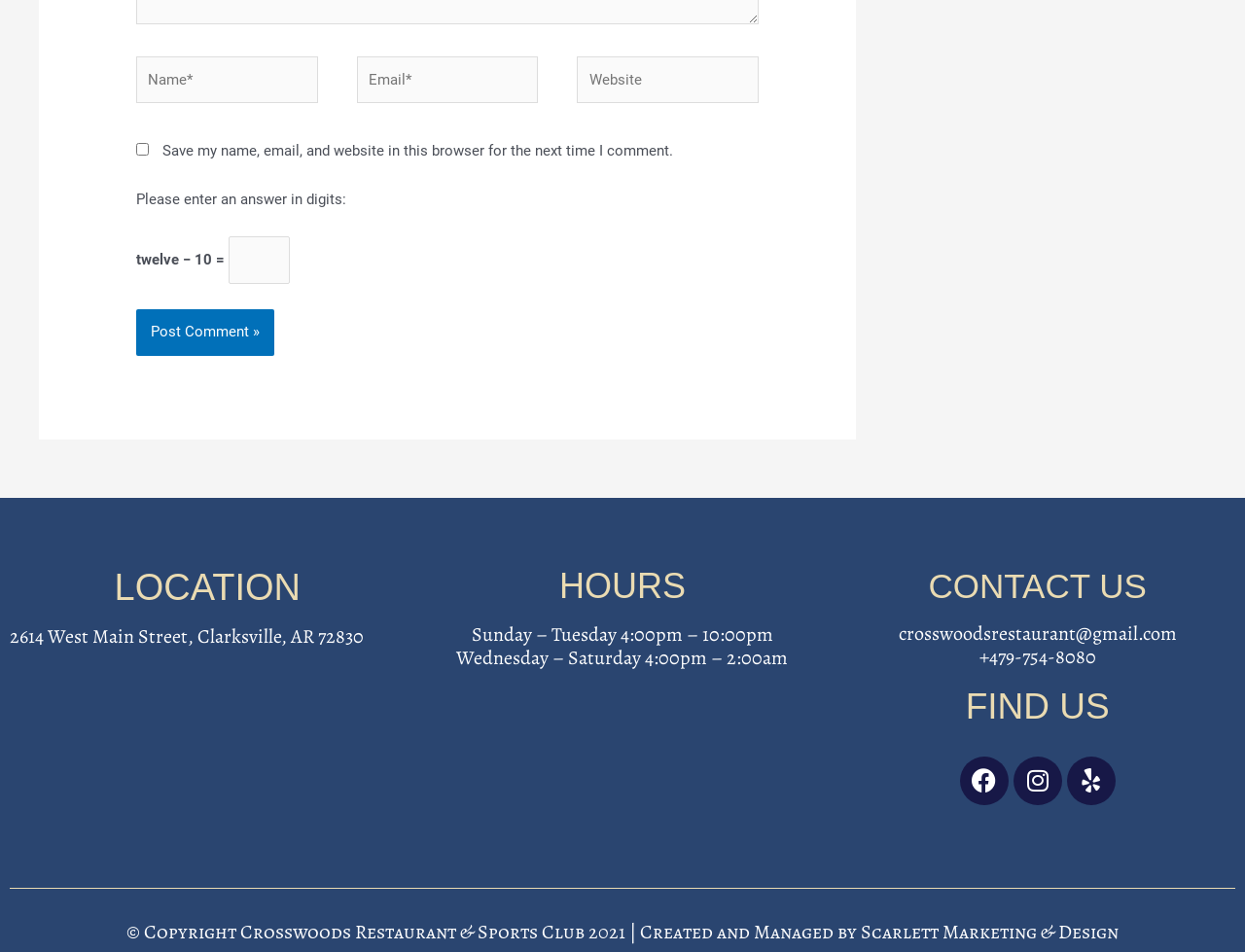Please determine the bounding box coordinates of the clickable area required to carry out the following instruction: "View the location on the map". The coordinates must be four float numbers between 0 and 1, represented as [left, top, right, bottom].

[0.008, 0.737, 0.326, 0.897]